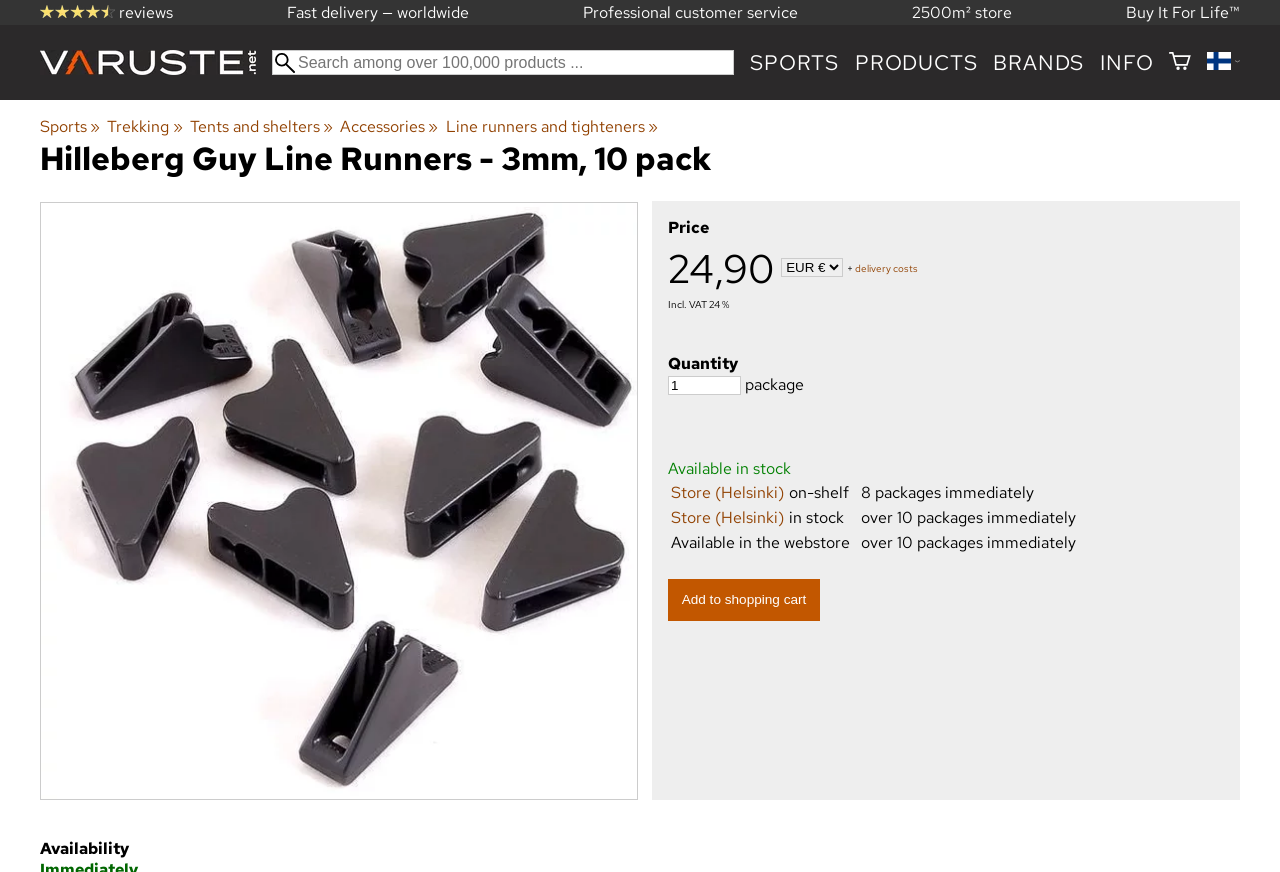Give a short answer to this question using one word or a phrase:
What type of product is being sold on this webpage?

Line runners